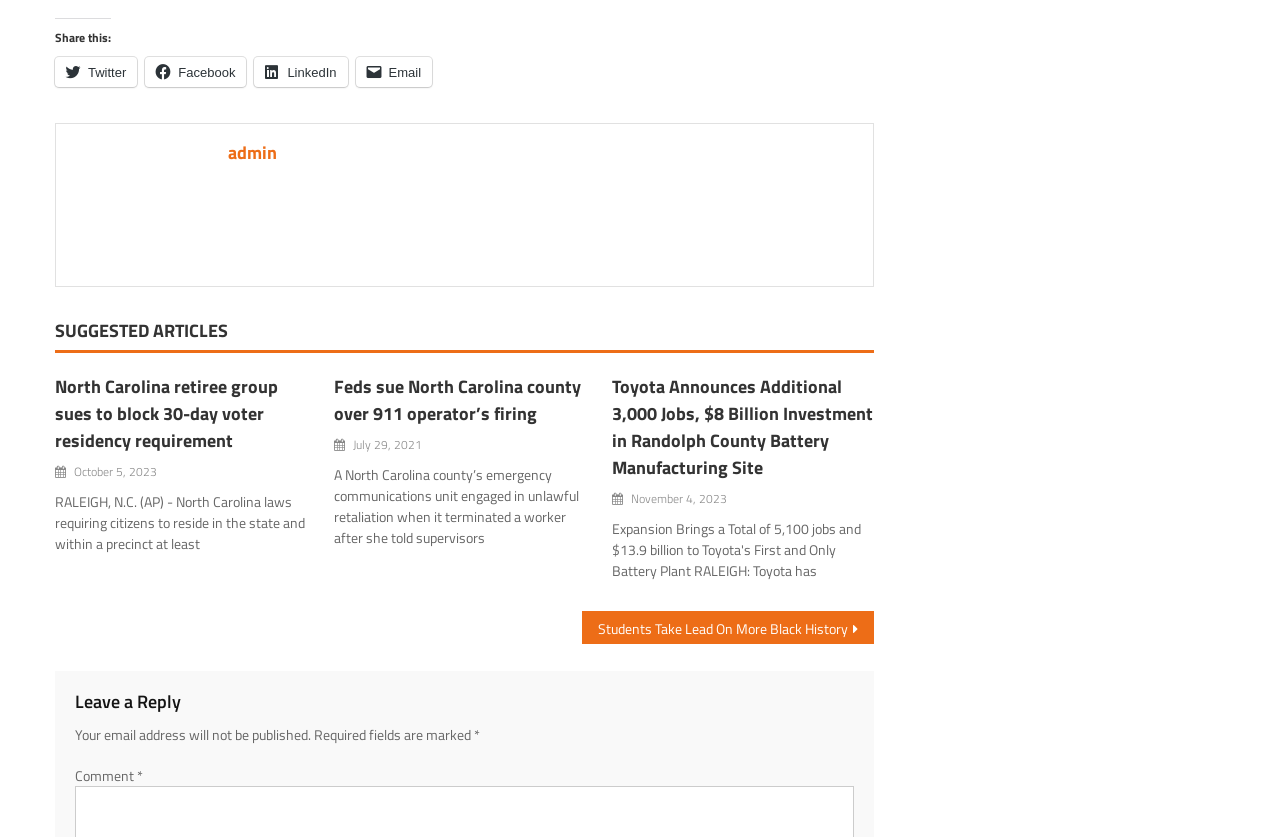Please predict the bounding box coordinates of the element's region where a click is necessary to complete the following instruction: "View next message". The coordinates should be represented by four float numbers between 0 and 1, i.e., [left, top, right, bottom].

None